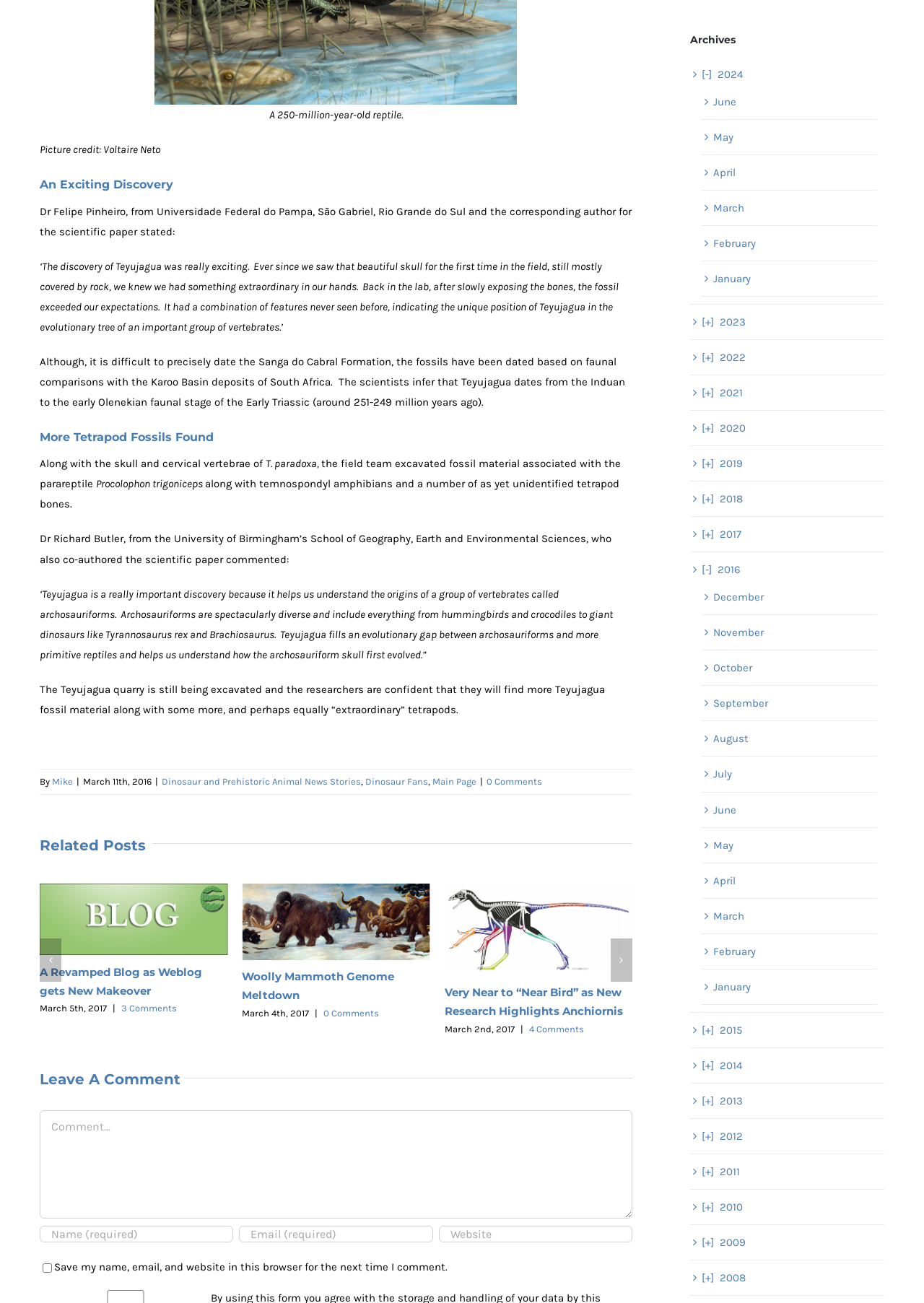Identify the bounding box coordinates of the clickable region necessary to fulfill the following instruction: "Enter a comment". The bounding box coordinates should be four float numbers between 0 and 1, i.e., [left, top, right, bottom].

[0.043, 0.893, 0.684, 0.976]